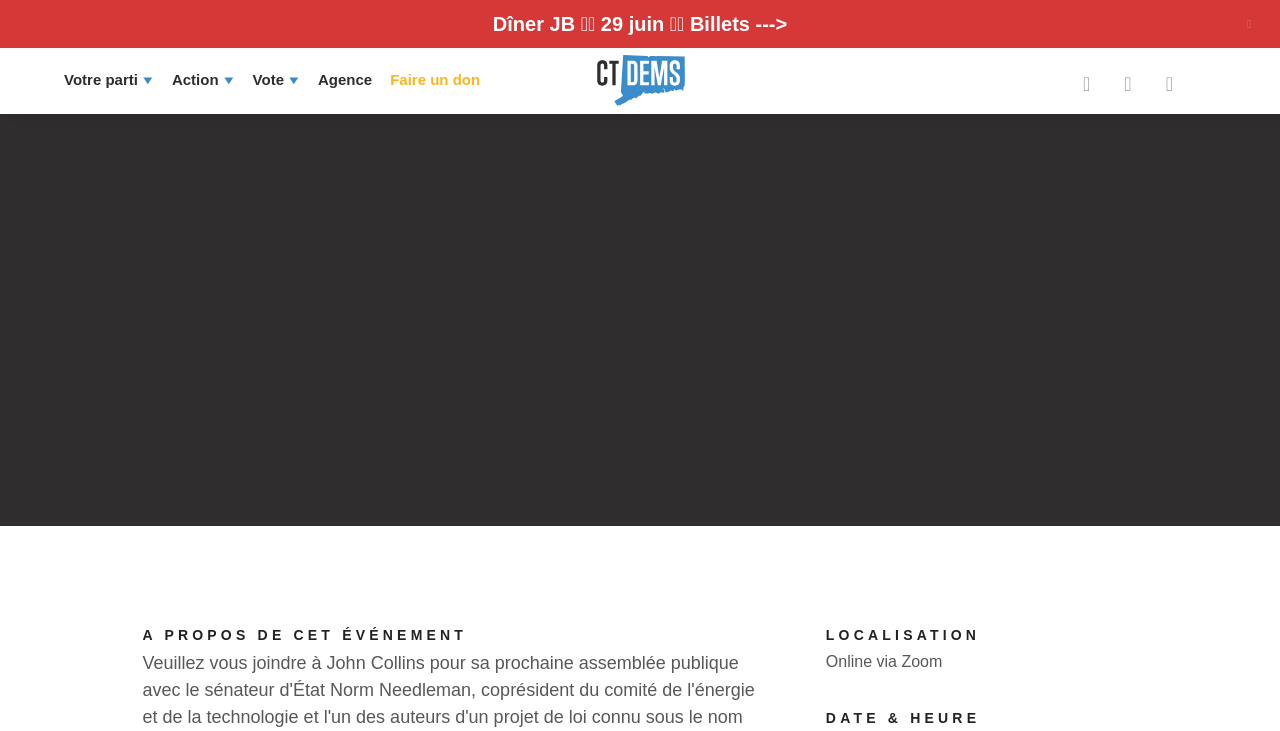Elaborate on the information and visuals displayed on the webpage.

This webpage appears to be an event page for a political party, specifically the Democratic Party of Connecticut. At the top, there are five main navigation links: "Accueil", "Votre parti", "Action", "Vote", and "Agence". Below these links, there is a prominent banner with a dinner event announcement, "Dîner JB 🇺🇸 29 juin 🇺🇸 Billets --->".

On the left side, there is a secondary navigation menu with links to "Votre parti", "Action", "Vote", "Agence", and "Faire un don". Above this menu, there is a small logo or icon.

The main content of the page is divided into sections. The first section has a heading "14 SEPTEMBRE 2020 / 6: 00PM-7: 00PM / HÉBRON" with a link to "HÉBRON". Below this, there is a larger heading "REPRENEZ NOTRE ASSEMBLÉE PUBLIQUE GRID ZOOM AVEC JOHN COLLINS" with a call-to-action link "RSVP AUJOURD'HUI".

Further down, there are three sections with headings "A PROPOS DE CET ÉVÉNEMENT", "LOCALISATION", and "DATE & HEURE". The "LOCALISATION" section has a static text "Online via Zoom". The page also has several social media links at the bottom right corner.